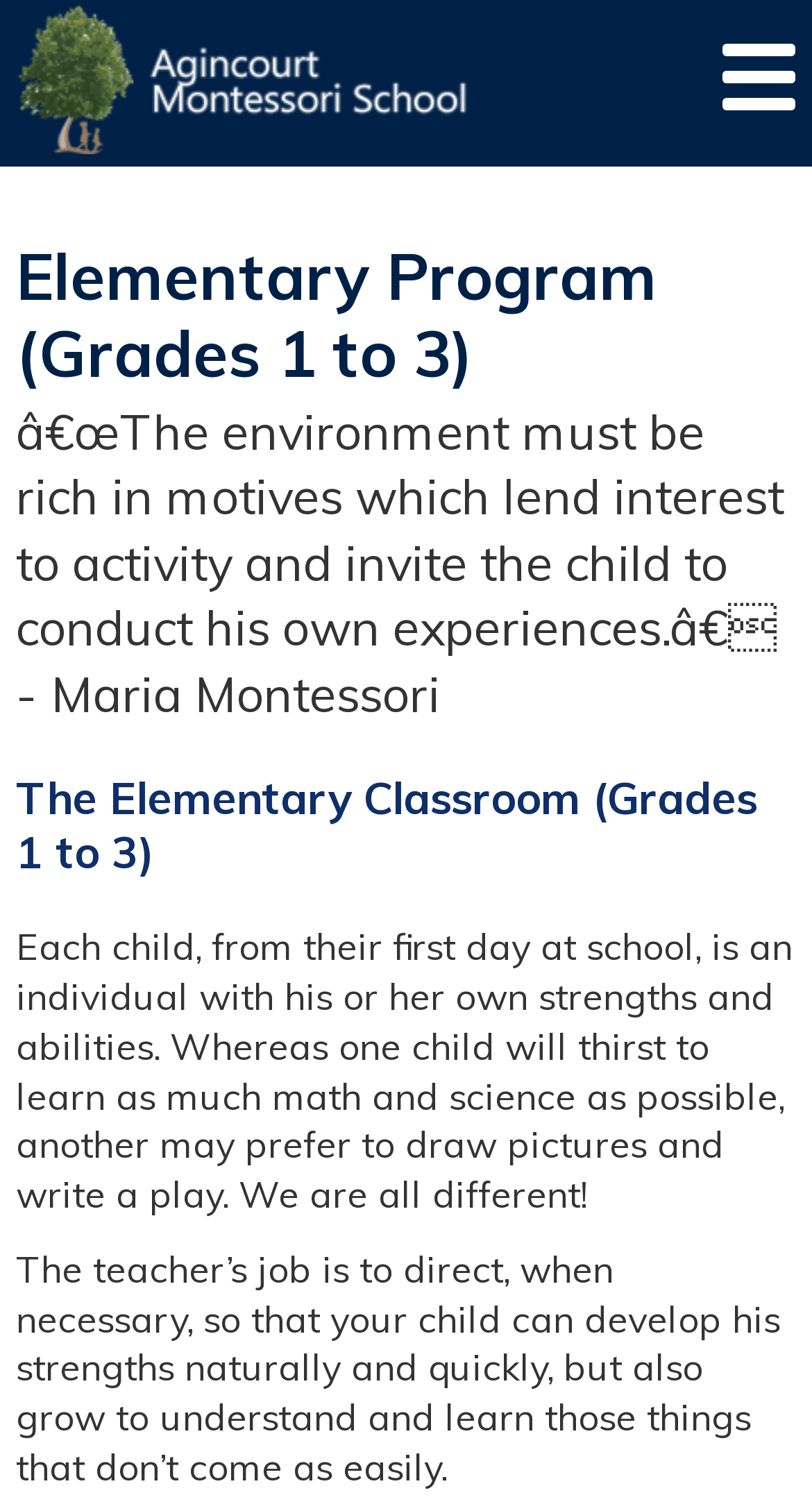Please answer the following question using a single word or phrase: 
What is the quote by Maria Montessori about?

Environment and child's experiences